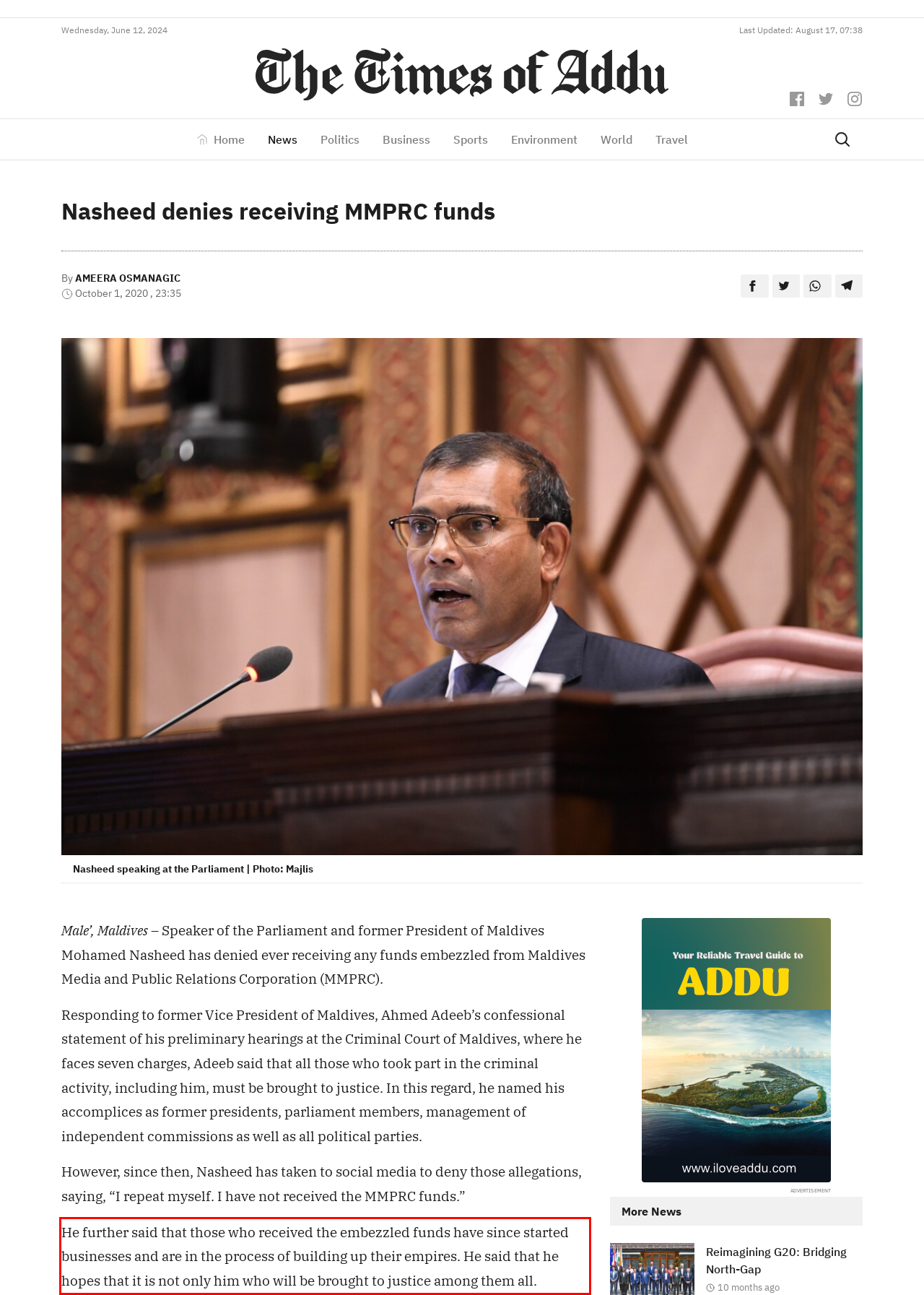You have a screenshot of a webpage with a red bounding box. Use OCR to generate the text contained within this red rectangle.

He further said that those who received the embezzled funds have since started businesses and are in the process of building up their empires. He said that he hopes that it is not only him who will be brought to justice among them all.